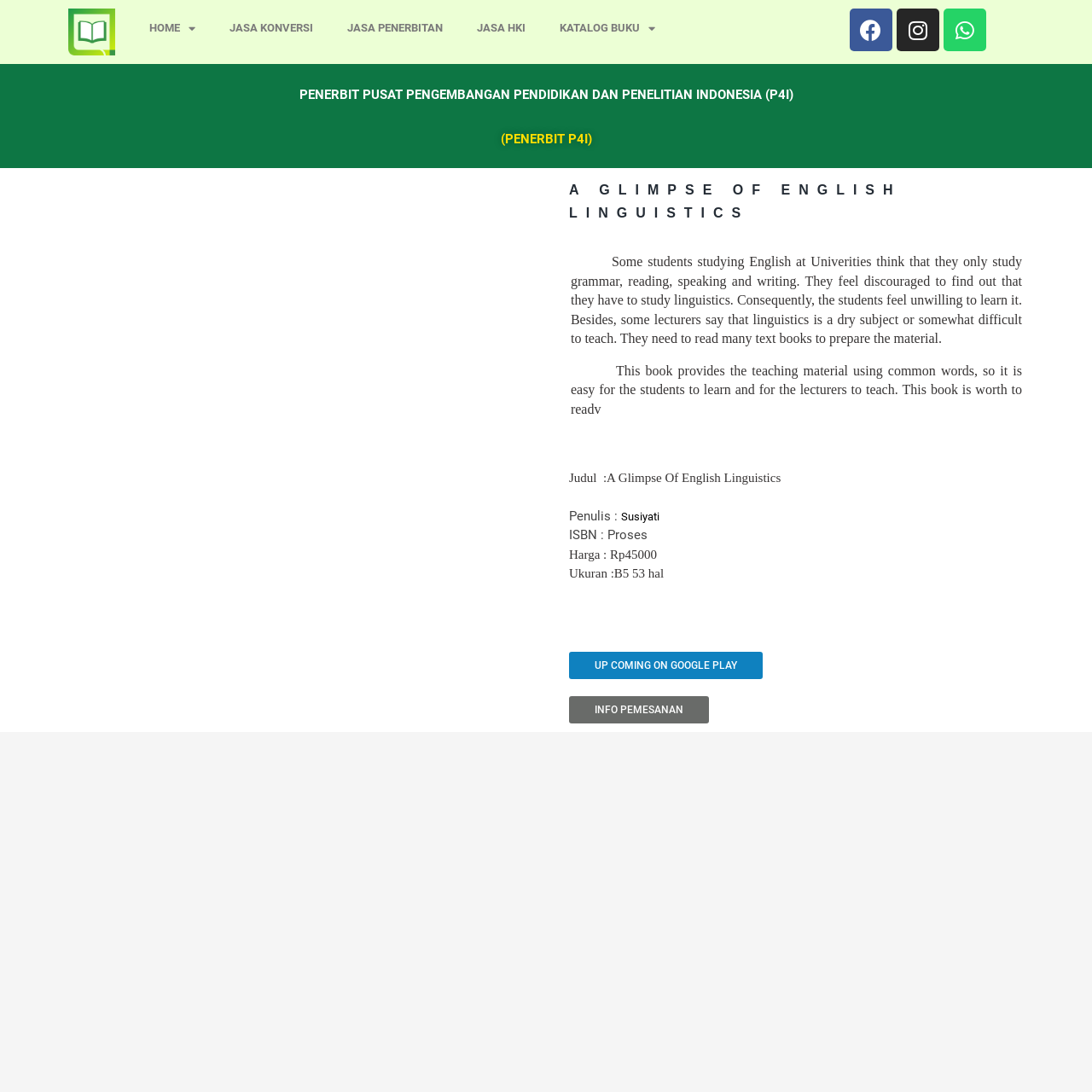Bounding box coordinates should be provided in the format (top-left x, top-left y, bottom-right x, bottom-right y) with all values between 0 and 1. Identify the bounding box for this UI element: info pemesanan

[0.521, 0.637, 0.649, 0.662]